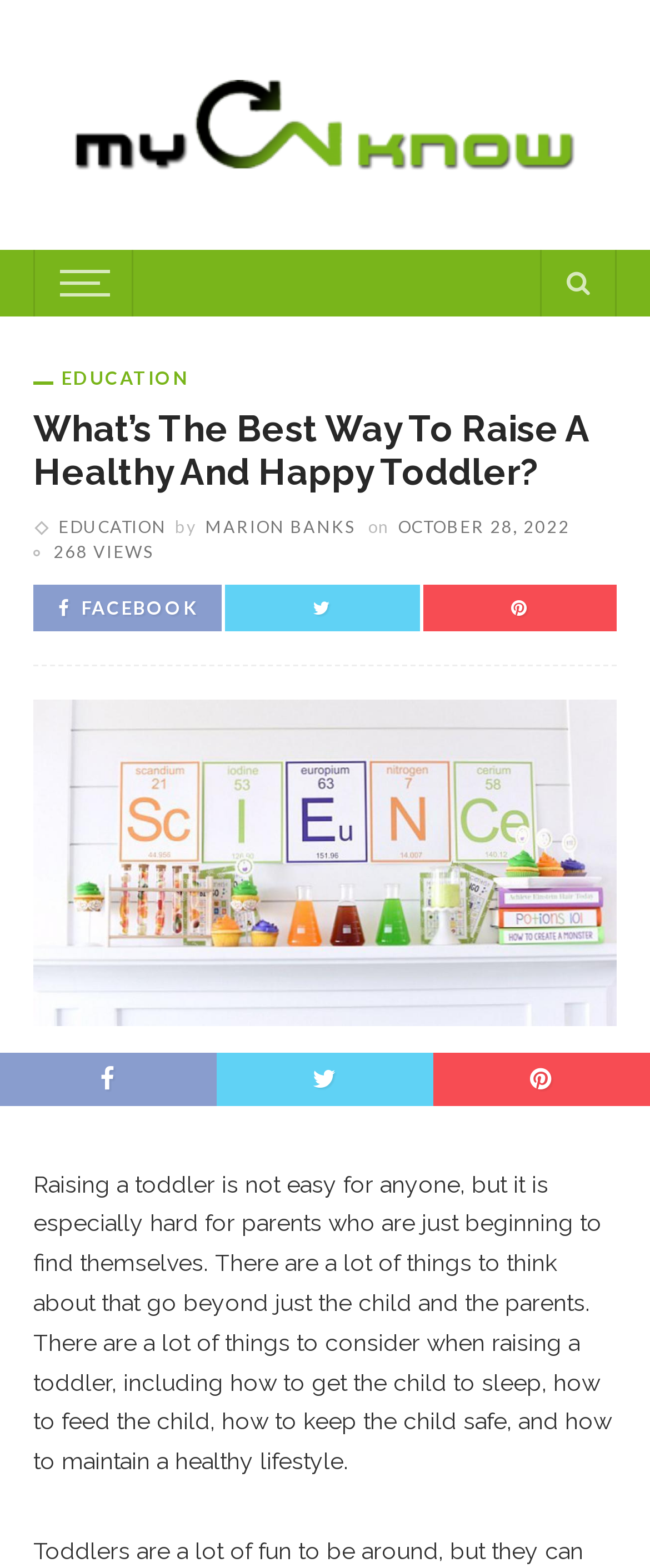Give a one-word or one-phrase response to the question: 
What is the category of the article?

EDUCATION